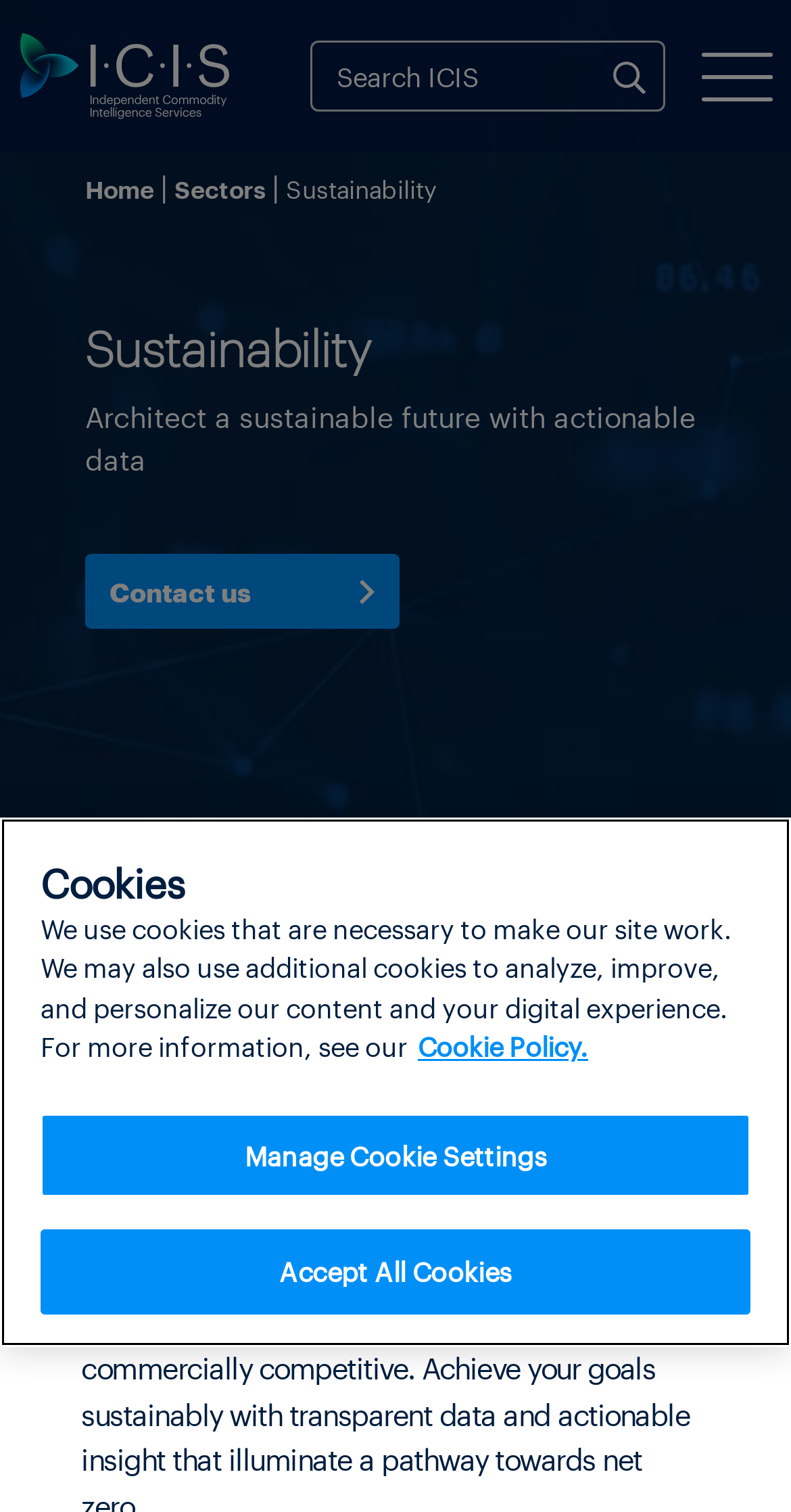Answer the question with a brief word or phrase:
What is the topic of the webpage?

Sustainability